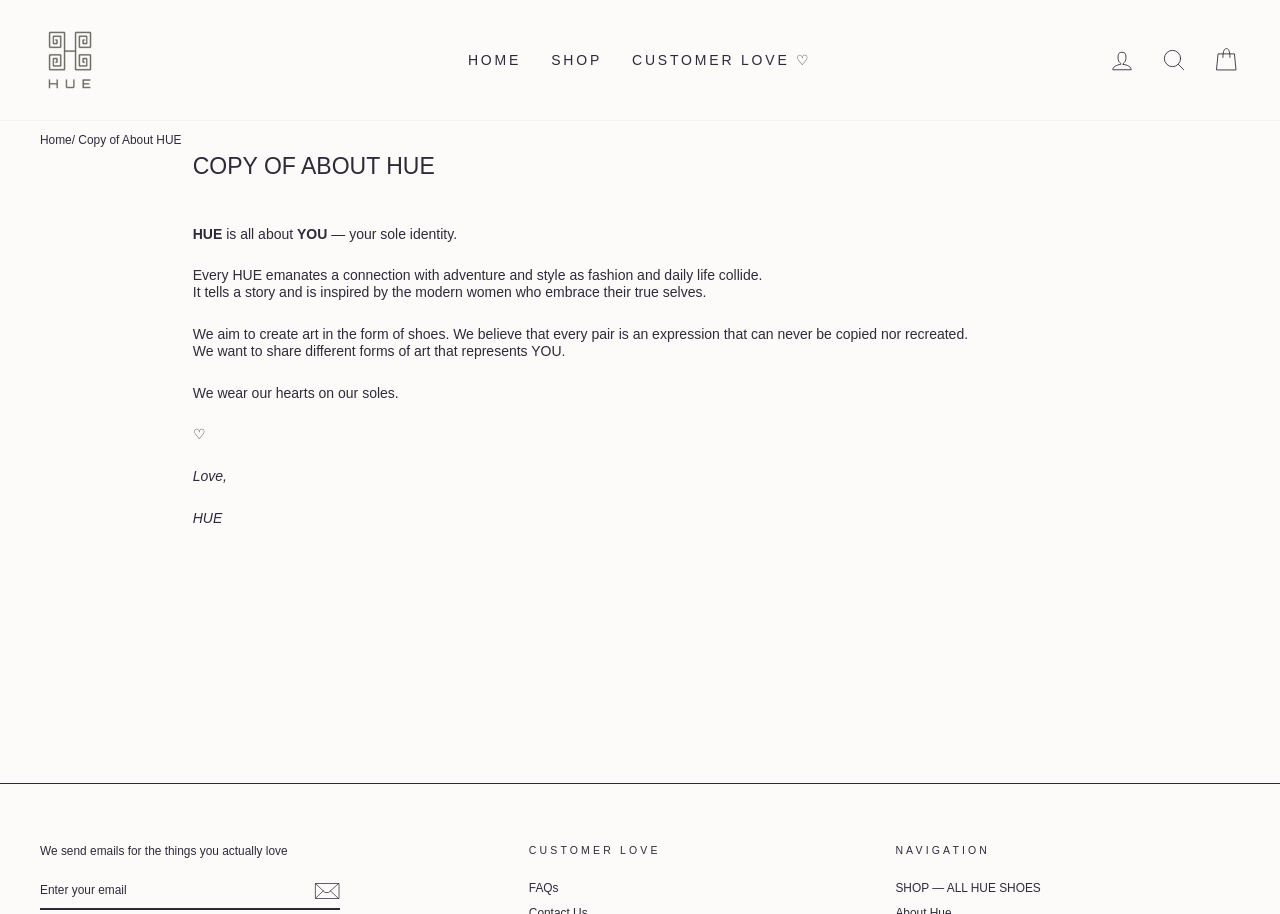Identify the bounding box coordinates for the element you need to click to achieve the following task: "Click on the 'HOME' link". Provide the bounding box coordinates as four float numbers between 0 and 1, in the form [left, top, right, bottom].

[0.354, 0.048, 0.419, 0.083]